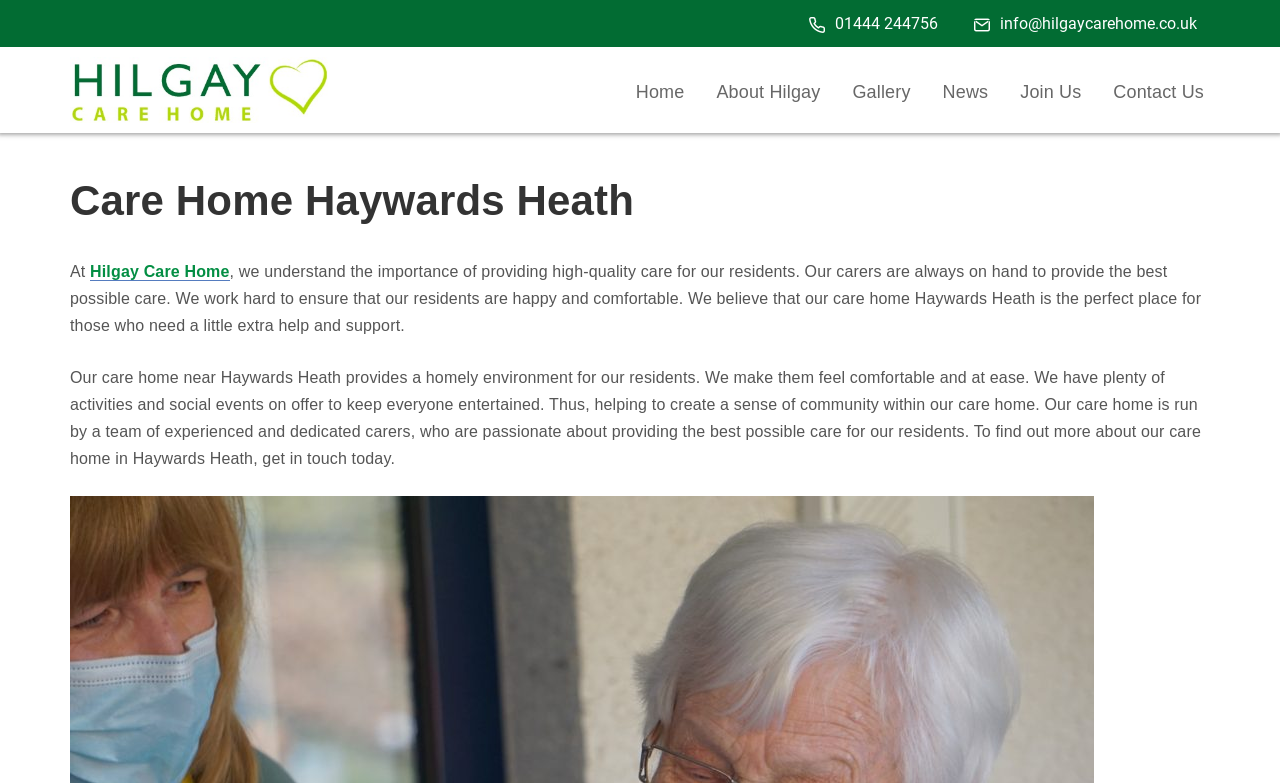Who runs Hilgay Care Home?
Using the image, elaborate on the answer with as much detail as possible.

I found this information by reading the StaticText element that says 'Our care home is run by a team of experienced and dedicated carers, who are passionate about providing the best possible care for our residents.' which describes who runs Hilgay Care Home.